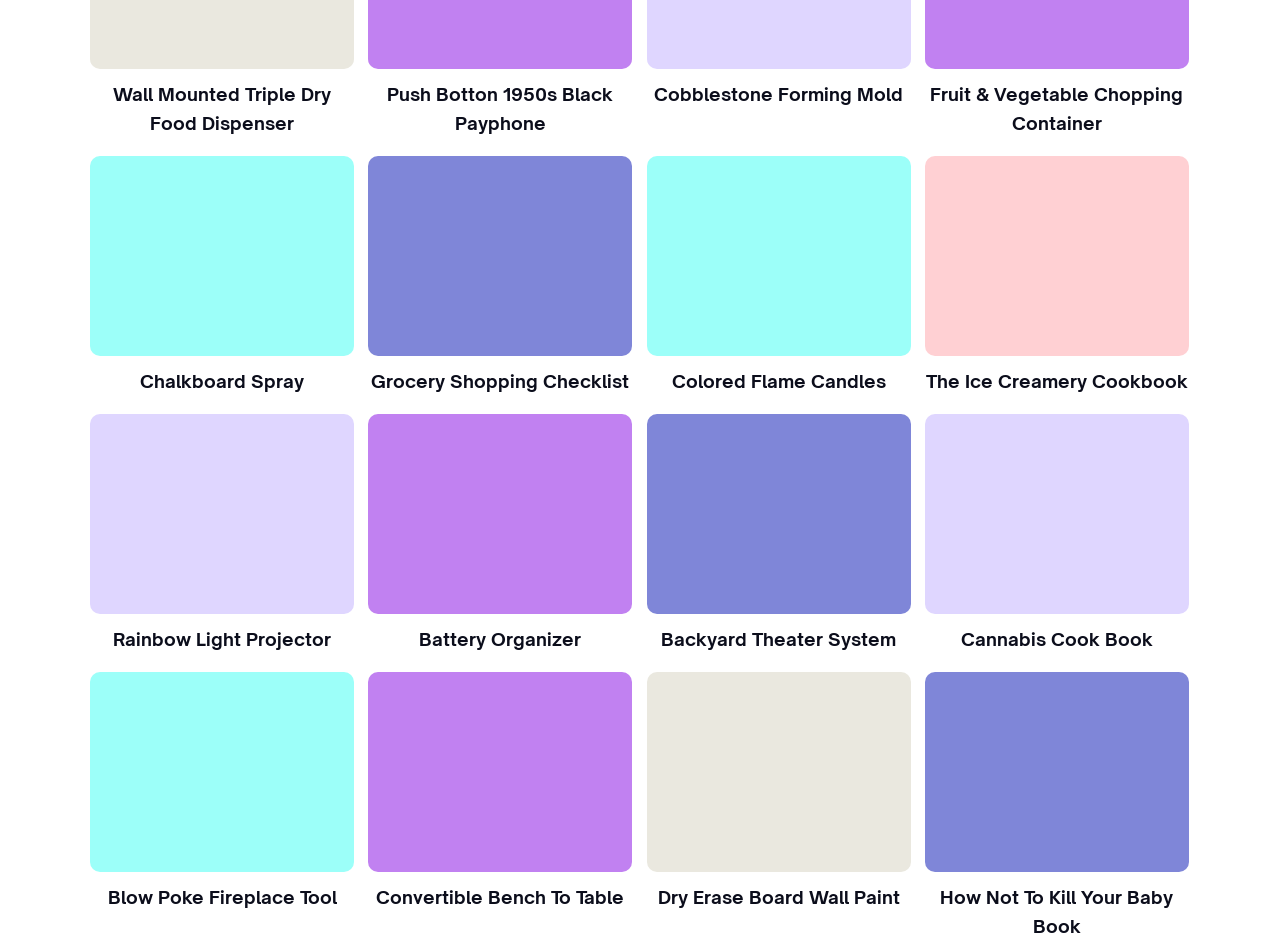Please mark the bounding box coordinates of the area that should be clicked to carry out the instruction: "Click on the link 'Wall Mounted Triple Dry Food Dispenser'".

[0.088, 0.087, 0.259, 0.144]